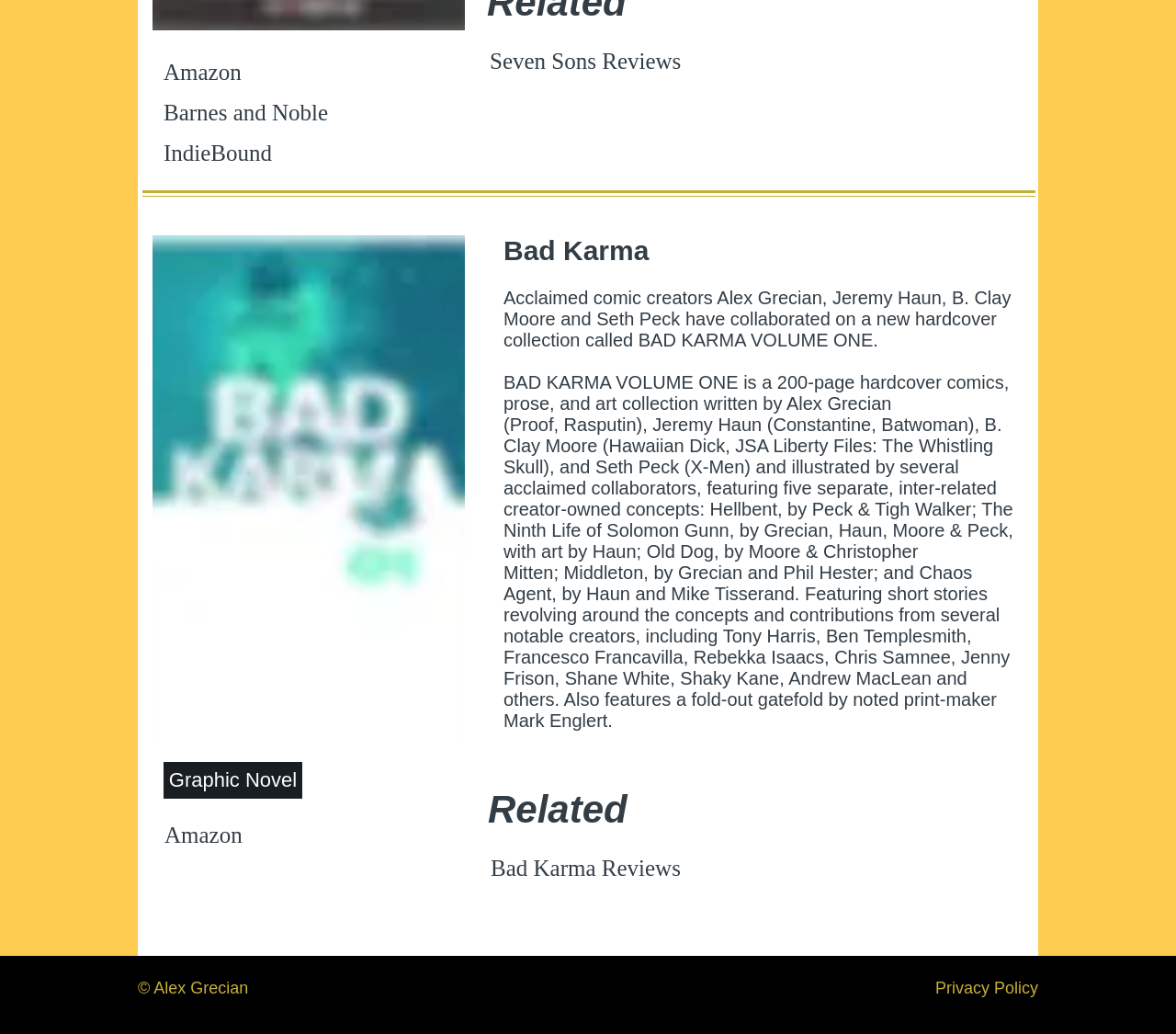Please specify the coordinates of the bounding box for the element that should be clicked to carry out this instruction: "View the 'Bad Karma' image". The coordinates must be four float numbers between 0 and 1, formatted as [left, top, right, bottom].

[0.13, 0.228, 0.395, 0.718]